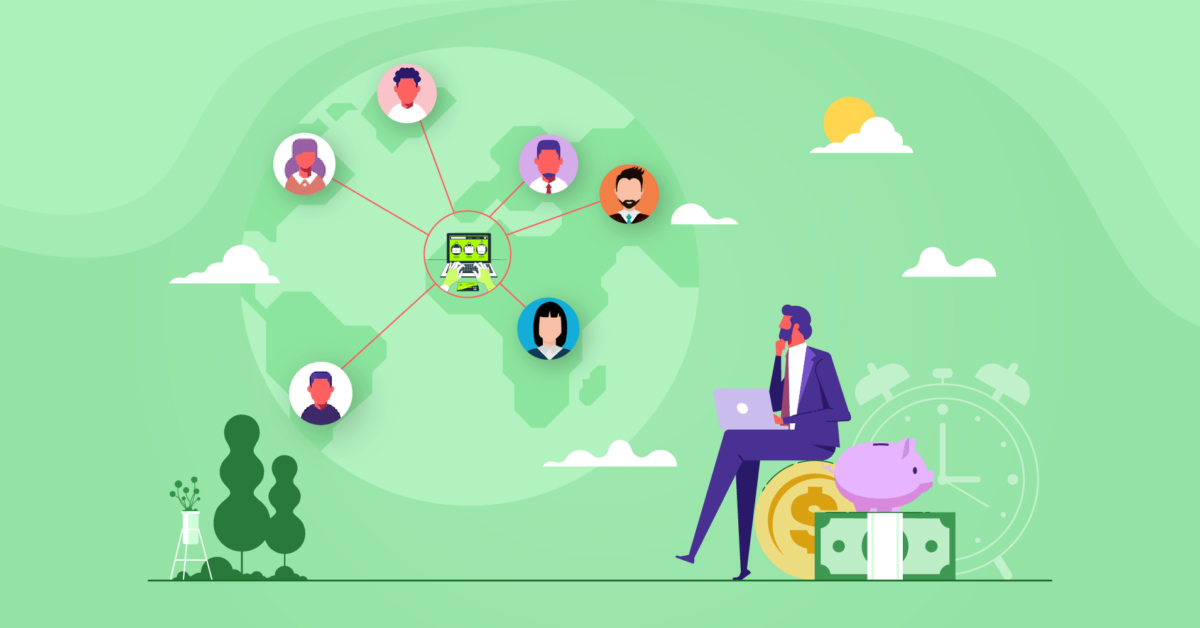What do the stacks of coins and piggy bank represent?
Please respond to the question with as much detail as possible.

The stacks of coins and piggy bank flanking the central character illustrate the economic impact of effective customer engagement, emphasizing the financial growth that can be achieved through successful customer connections.